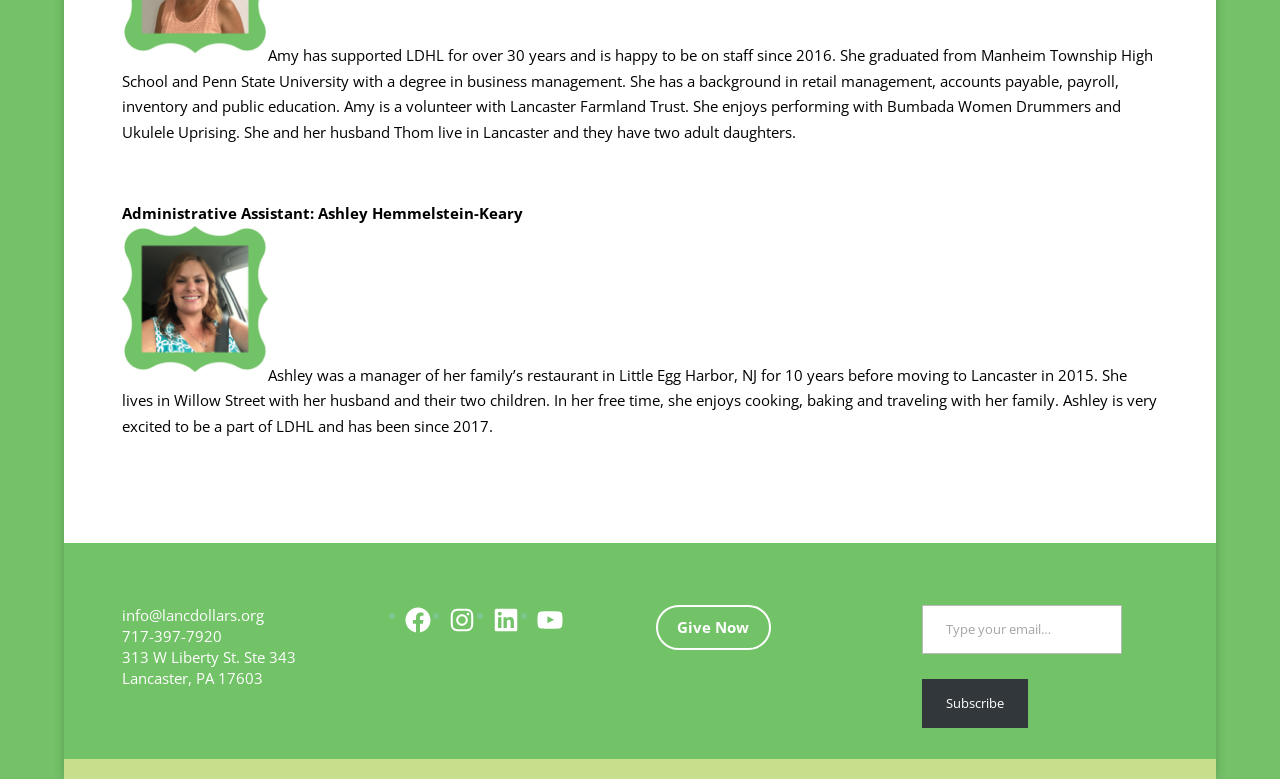Pinpoint the bounding box coordinates of the area that should be clicked to complete the following instruction: "Enter your email address". The coordinates must be given as four float numbers between 0 and 1, i.e., [left, top, right, bottom].

[0.721, 0.777, 0.877, 0.84]